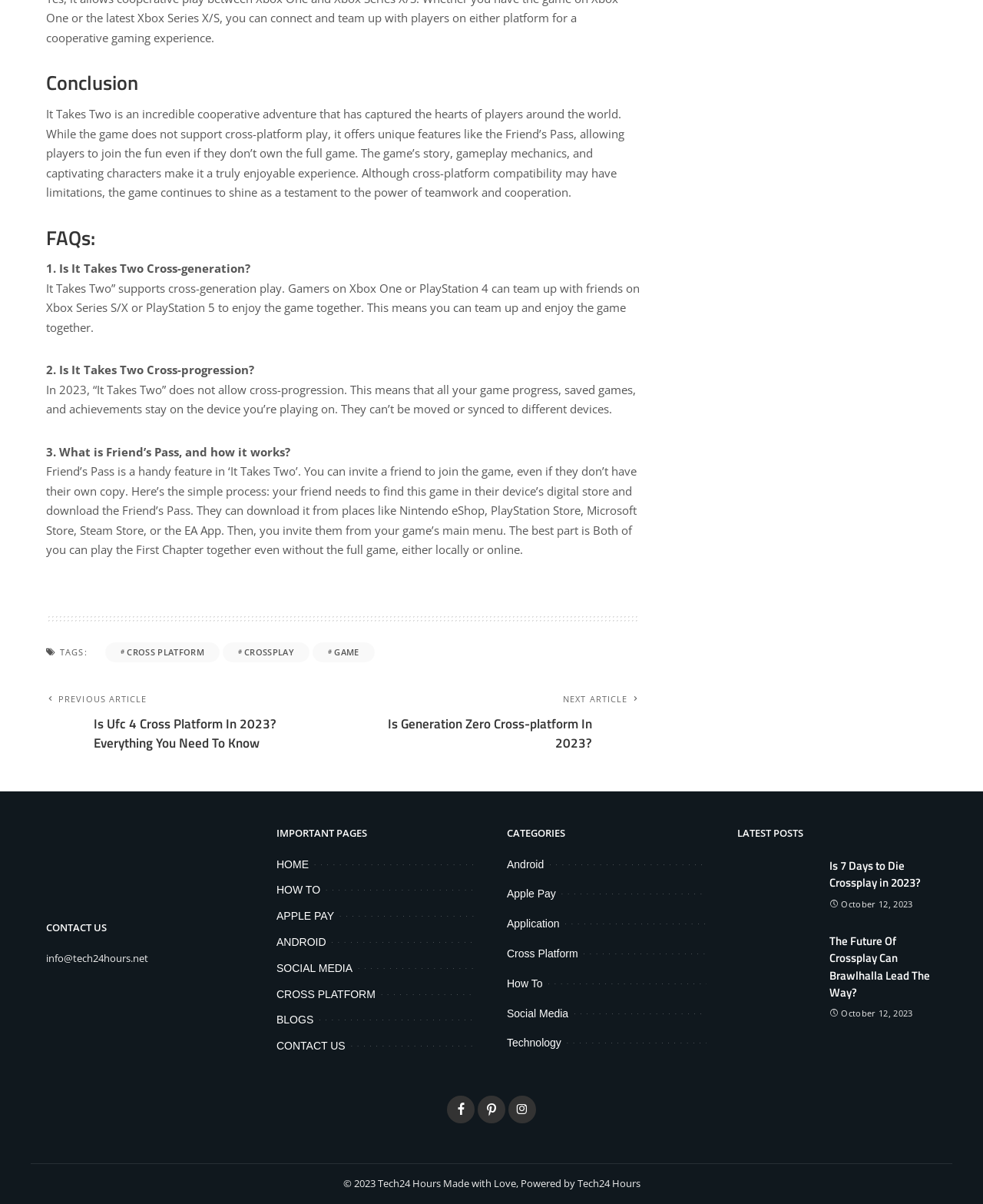Can you find the bounding box coordinates for the element that needs to be clicked to execute this instruction: "Check the 'LATEST POSTS' section"? The coordinates should be given as four float numbers between 0 and 1, i.e., [left, top, right, bottom].

[0.75, 0.686, 0.953, 0.698]